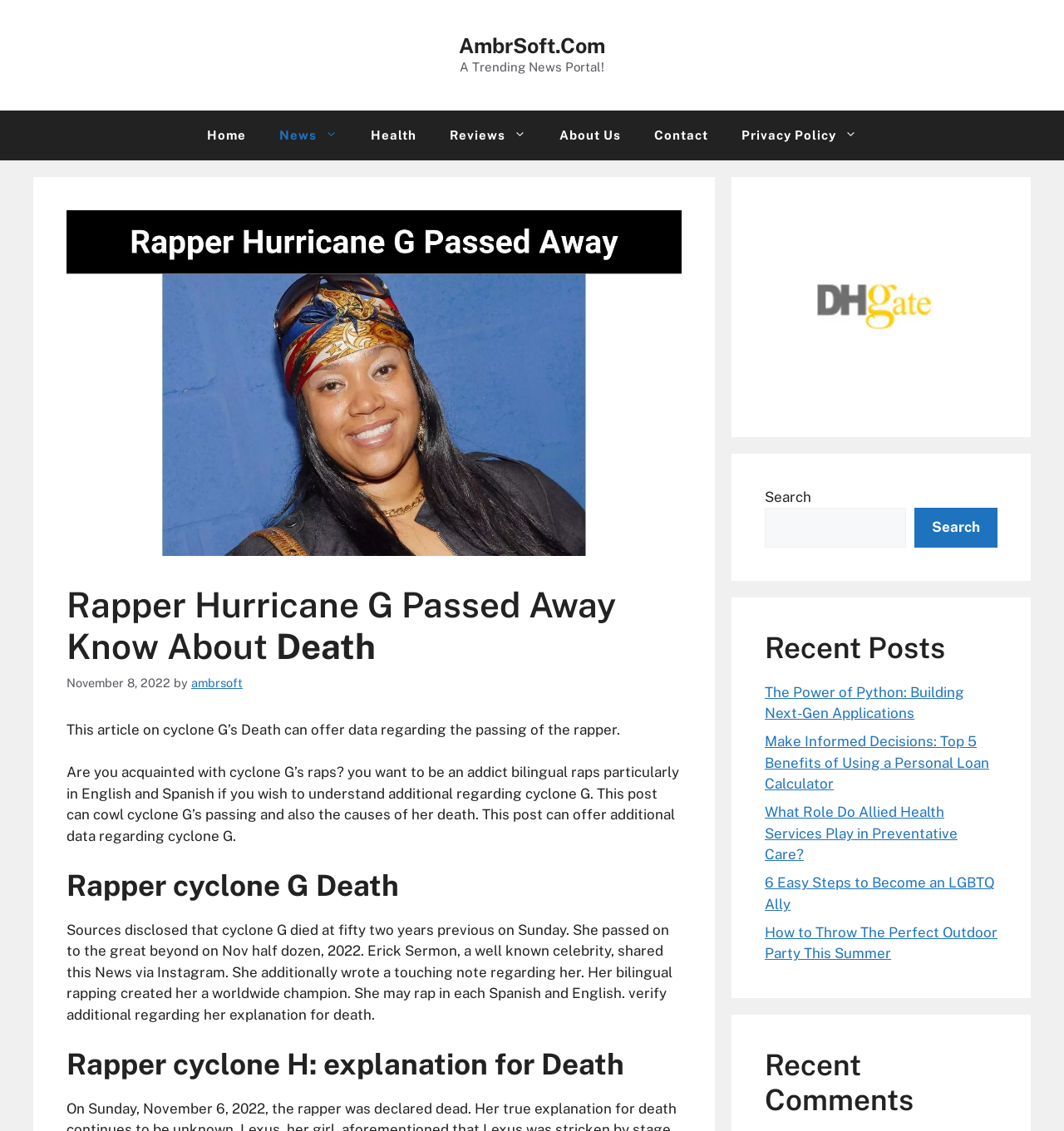How old was Hurricane G when she died?
Based on the visual details in the image, please answer the question thoroughly.

The answer can be found in the text 'Sources disclosed that cyclone G died at fifty two years previous on Sunday.'. This sentence indicates that Hurricane G was 52 years old when she passed away.